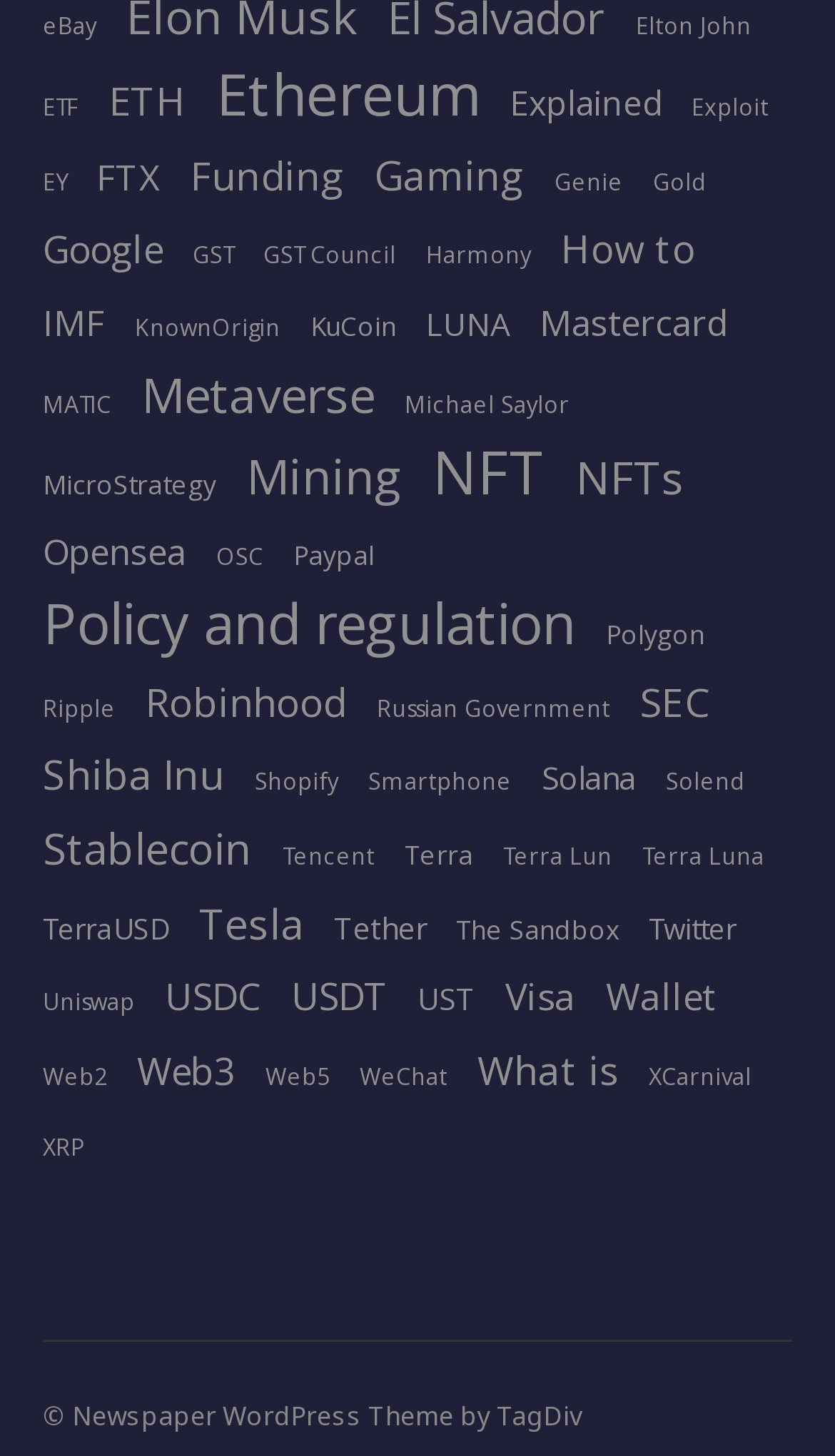Provide the bounding box coordinates for the UI element that is described as: "Policy and regulation".

[0.051, 0.413, 0.69, 0.444]